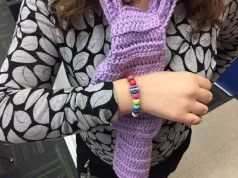Explain in detail what you see in the image.

The image illustrates a teacher gently cradling a knitted purple scarf while wearing a colorful beaded bracelet on her wrist. The scarf, likely symbolizing comfort and warmth, may represent a tool for discussing sensitive topics related to grief and loss in the classroom. The vibrant beads on the bracelet could signify the diverse emotions children experience when dealing with death or sadness. This visual captures the essence of teaching about death, showcasing the importance of approaching these delicate discussions with care, mindfulness, and an understanding attitude, as highlighted in the accompanying educational content on supporting students through grief.